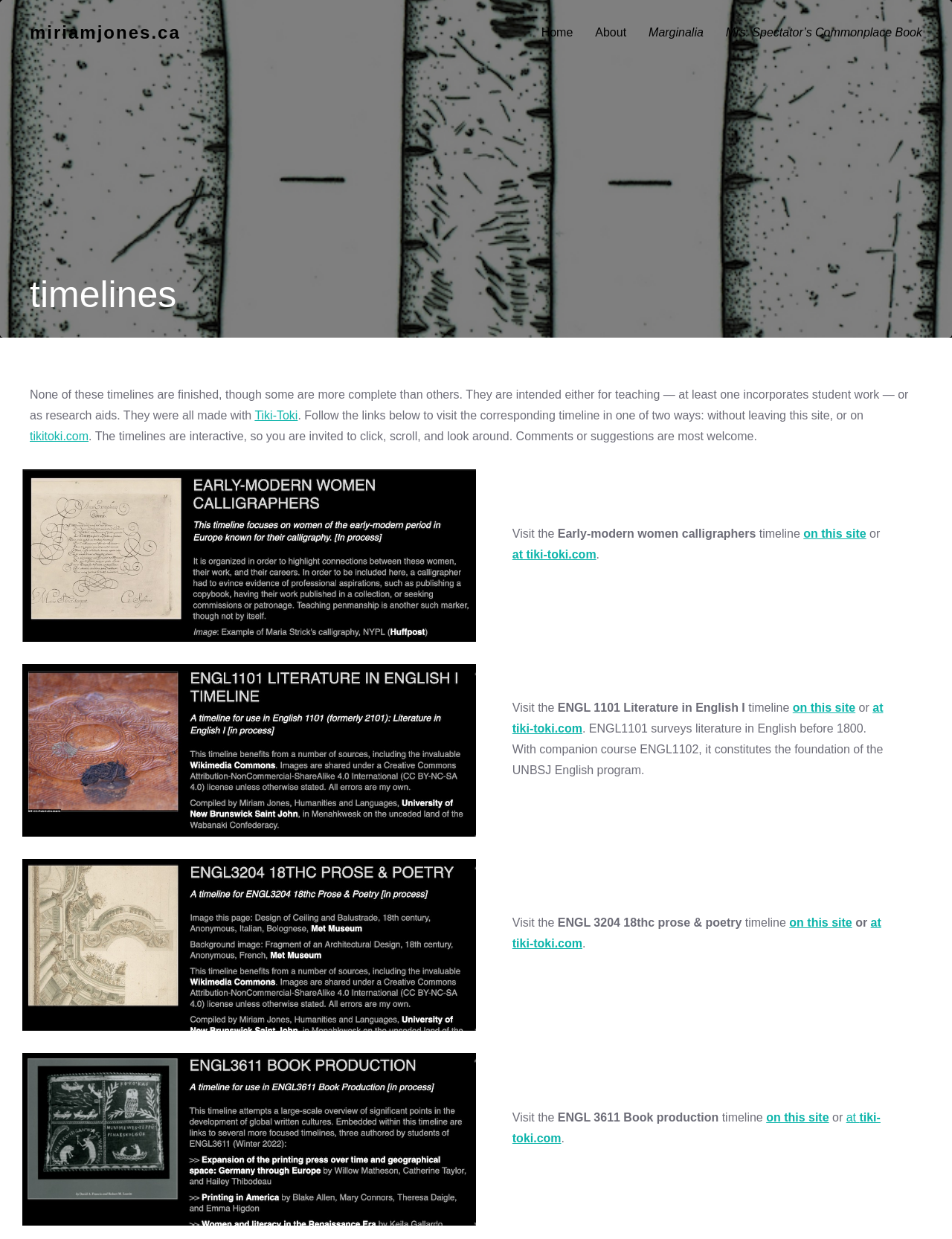Bounding box coordinates are to be given in the format (top-left x, top-left y, bottom-right x, bottom-right y). All values must be floating point numbers between 0 and 1. Provide the bounding box coordinate for the UI element described as: on this site

[0.805, 0.897, 0.871, 0.907]